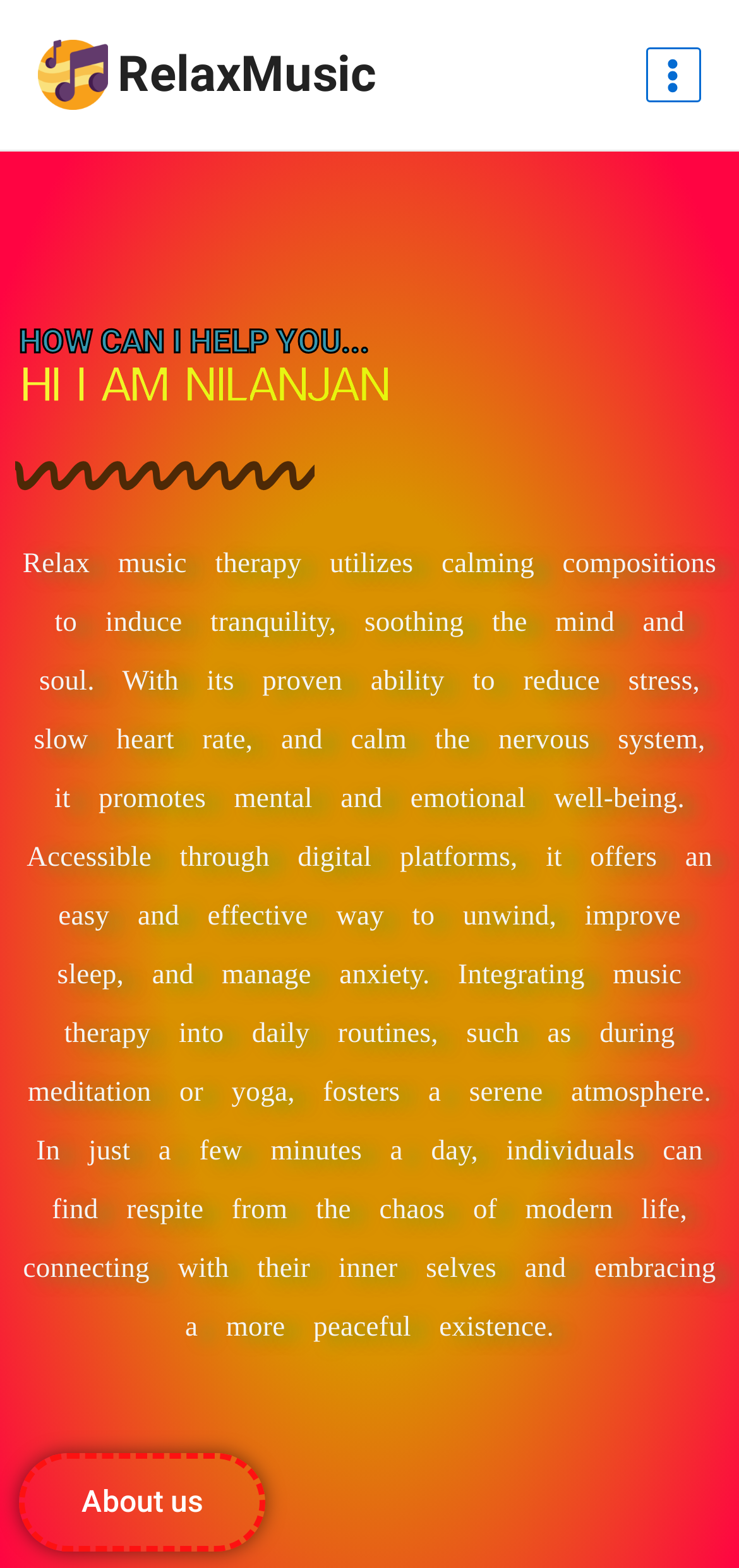What is the recommended way to use the music therapy?
Use the screenshot to answer the question with a single word or phrase.

During meditation or yoga